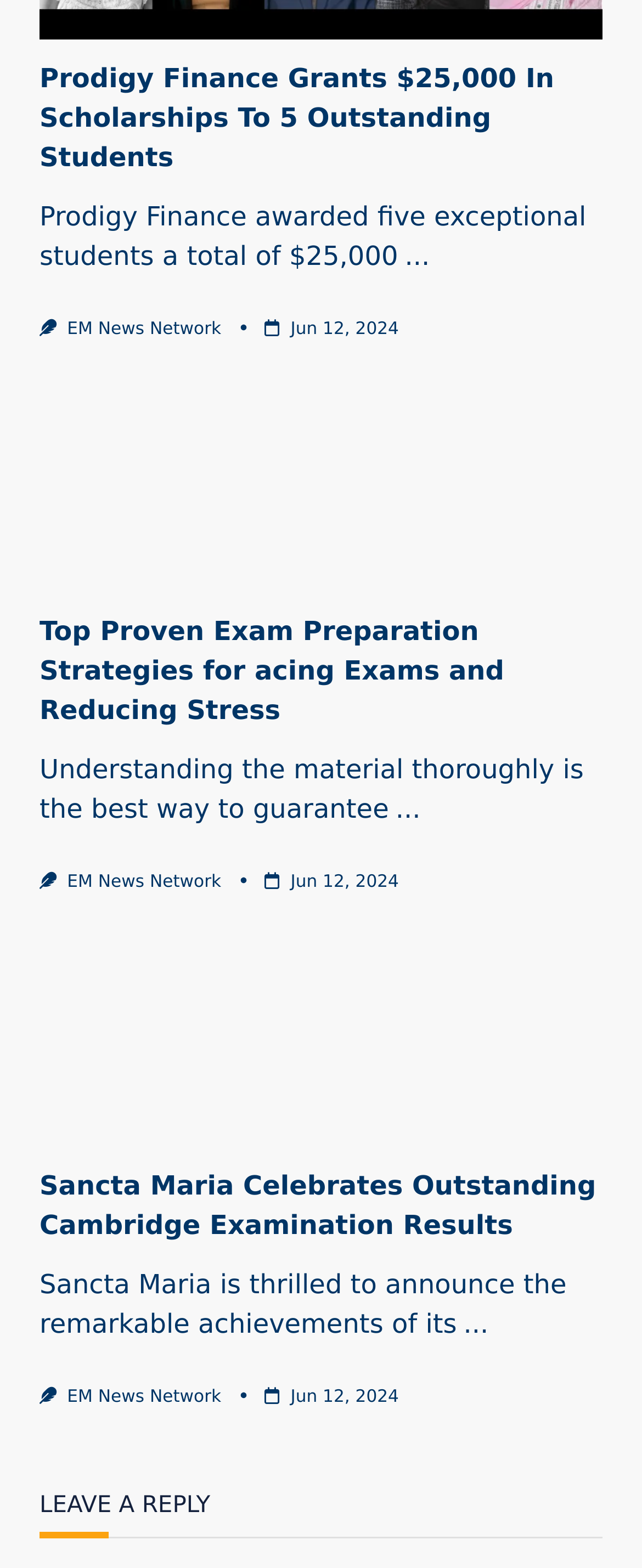Answer the question with a brief word or phrase:
What is the name of the news network?

EM News Network